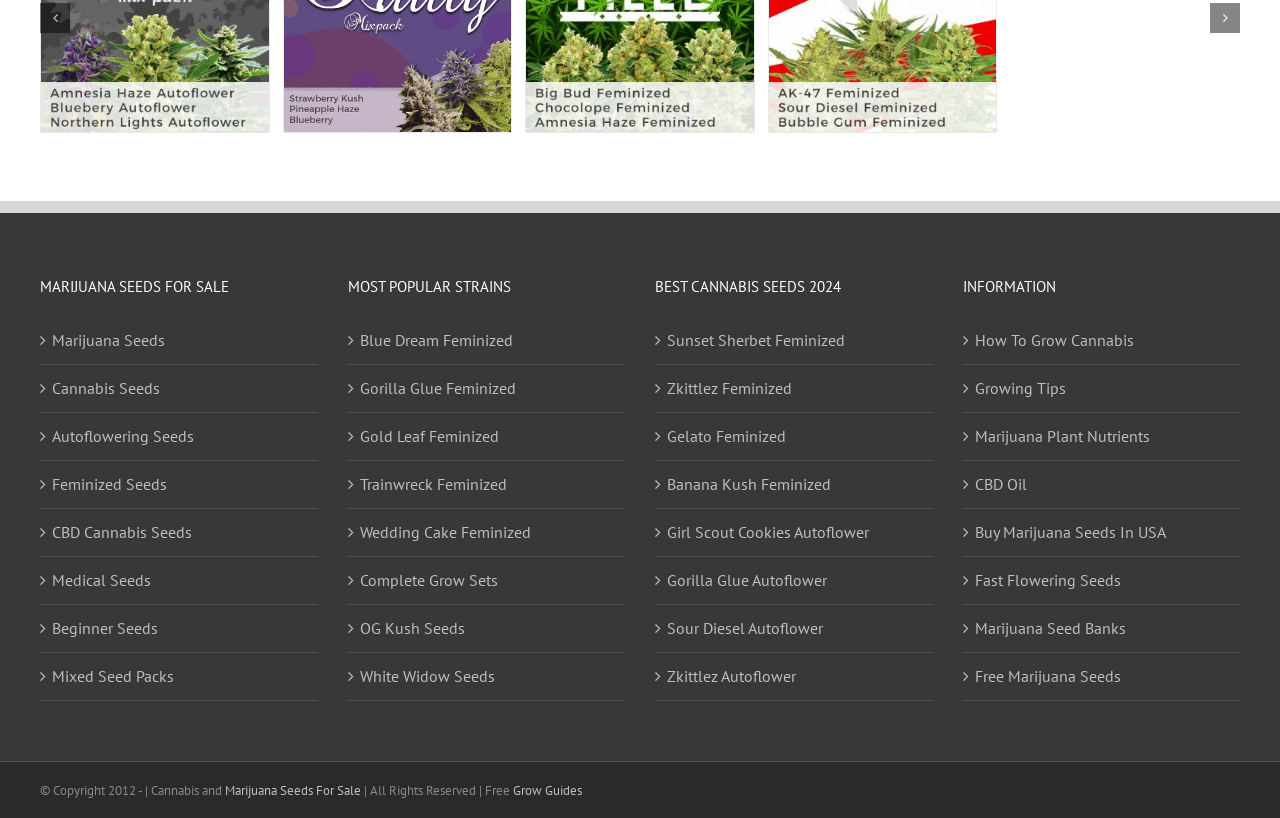Specify the bounding box coordinates for the region that must be clicked to perform the given instruction: "Learn How To Grow Cannabis".

[0.761, 0.399, 0.961, 0.432]